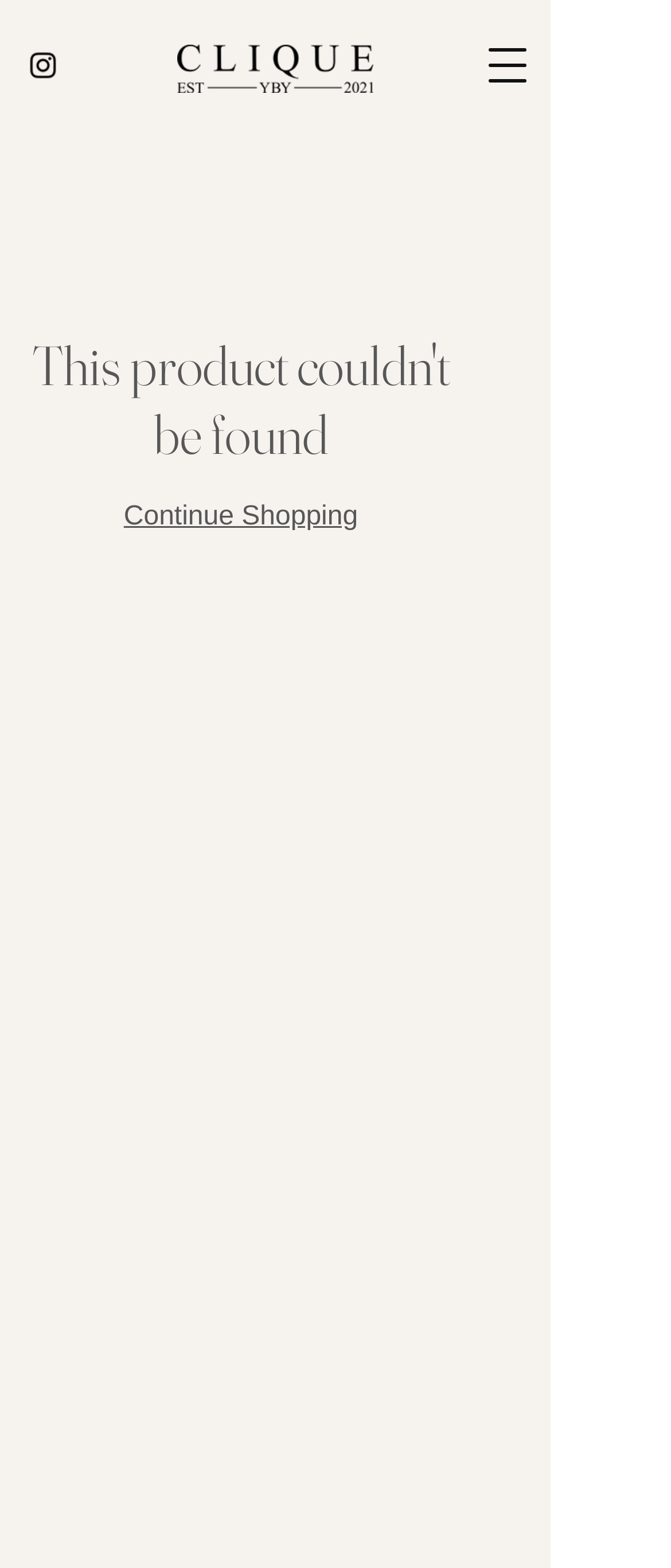Using the provided element description "Continue Shopping", determine the bounding box coordinates of the UI element.

[0.184, 0.32, 0.533, 0.339]